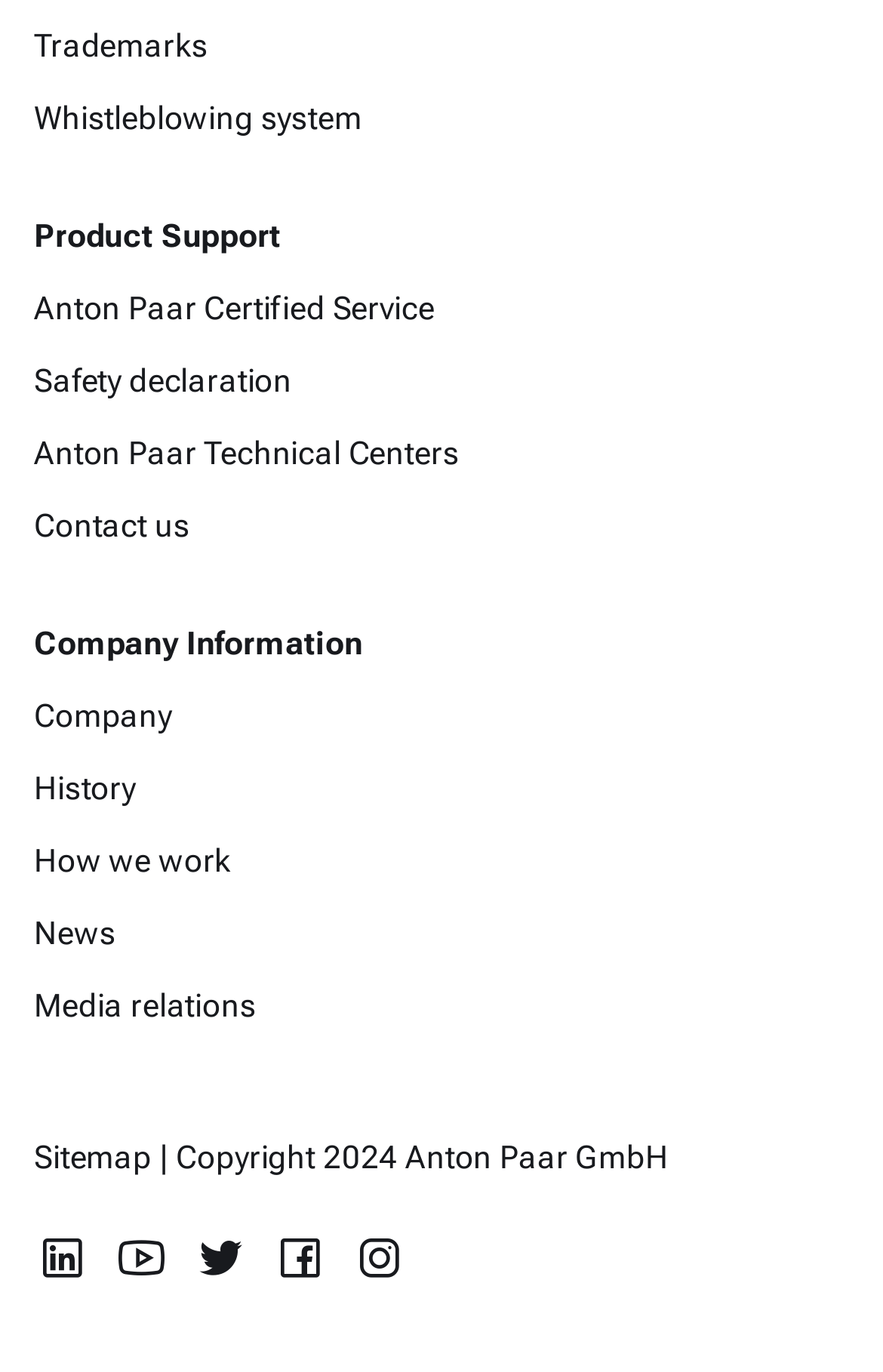Can you find the bounding box coordinates for the element to click on to achieve the instruction: "Contact us"?

[0.038, 0.37, 0.215, 0.396]